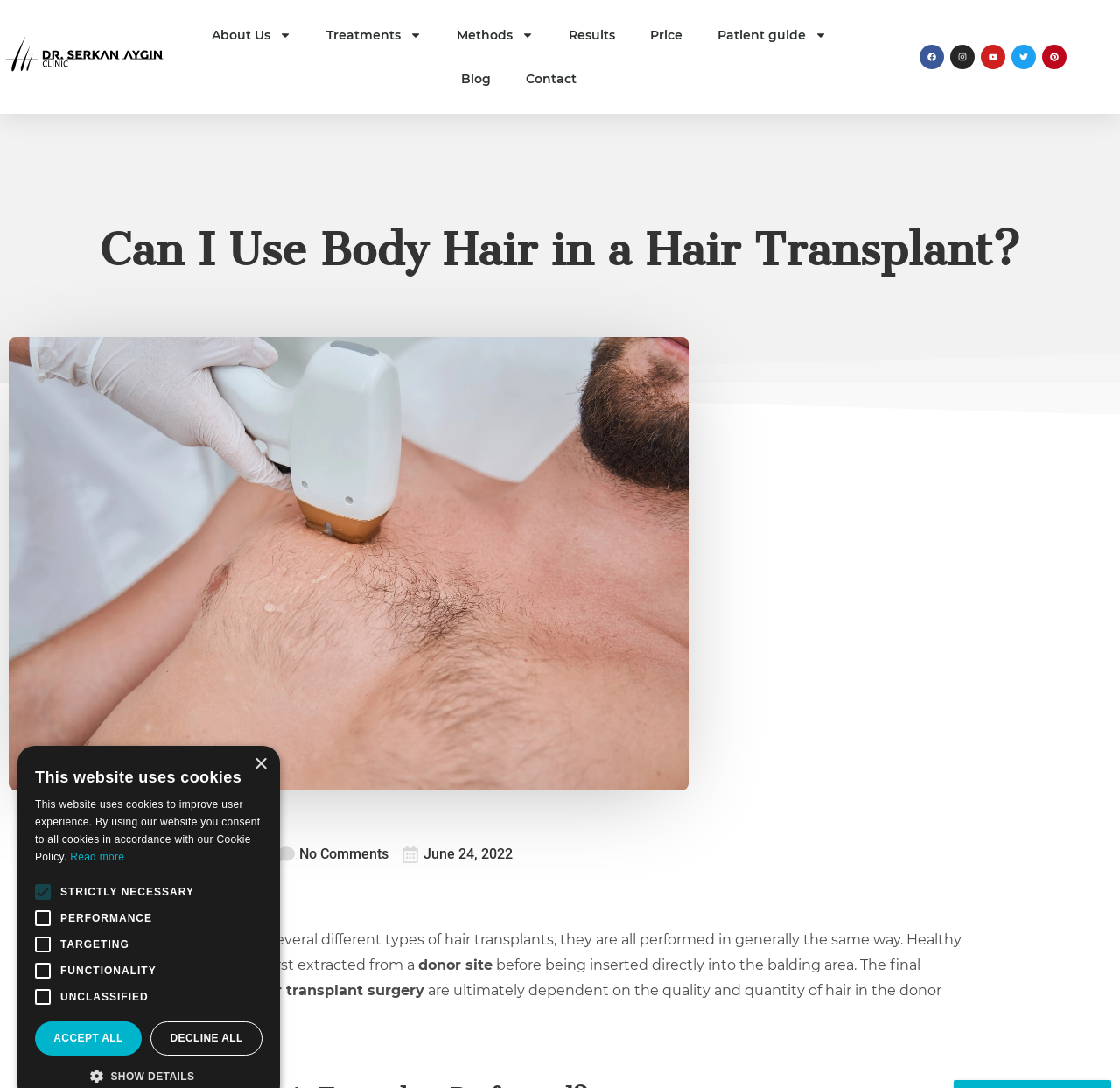Please answer the following question using a single word or phrase: 
How many social media links are present?

5